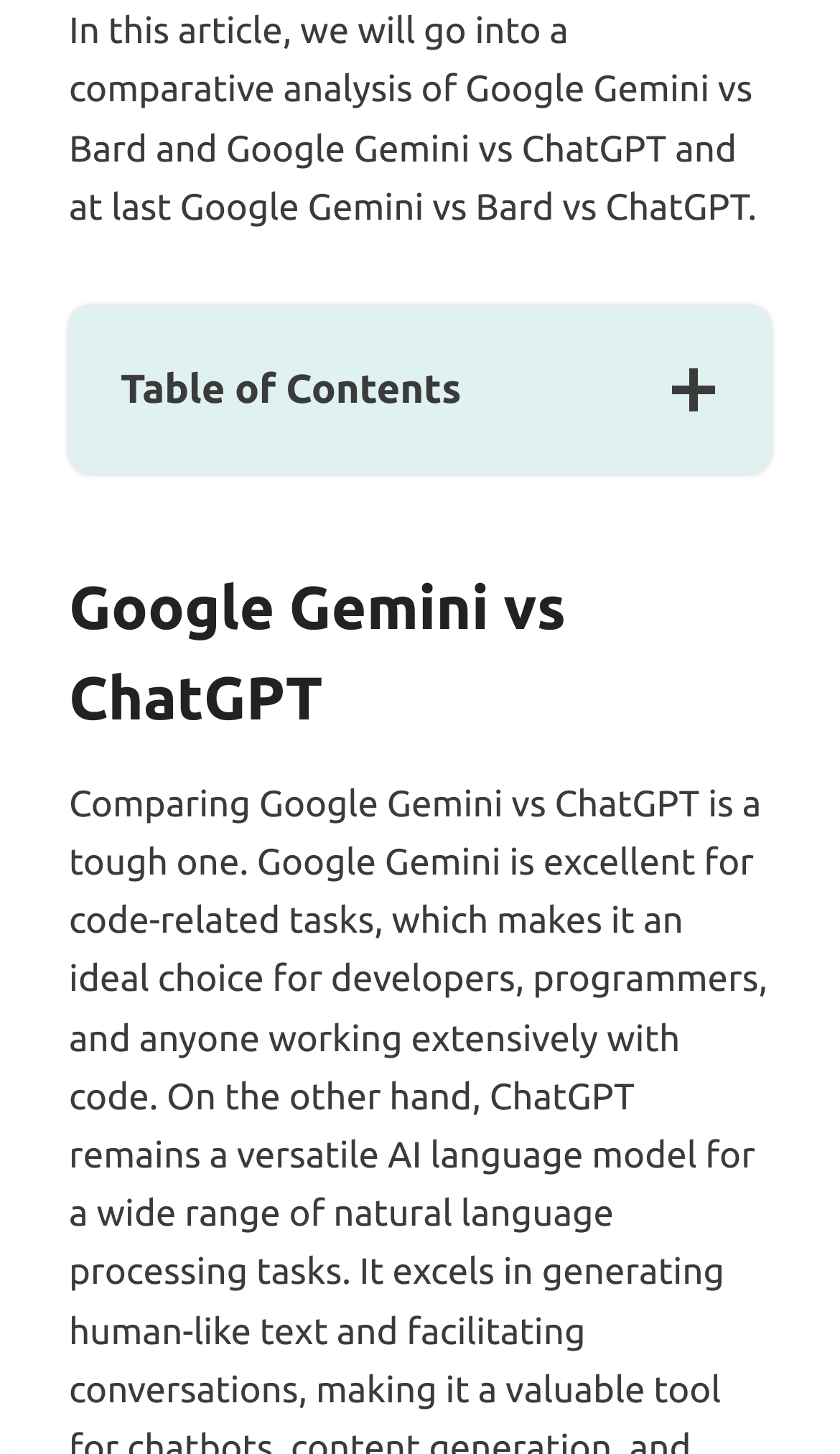Could you determine the bounding box coordinates of the clickable element to complete the instruction: "Read the FAQ"? Provide the coordinates as four float numbers between 0 and 1, i.e., [left, top, right, bottom].

[0.144, 0.557, 0.227, 0.585]